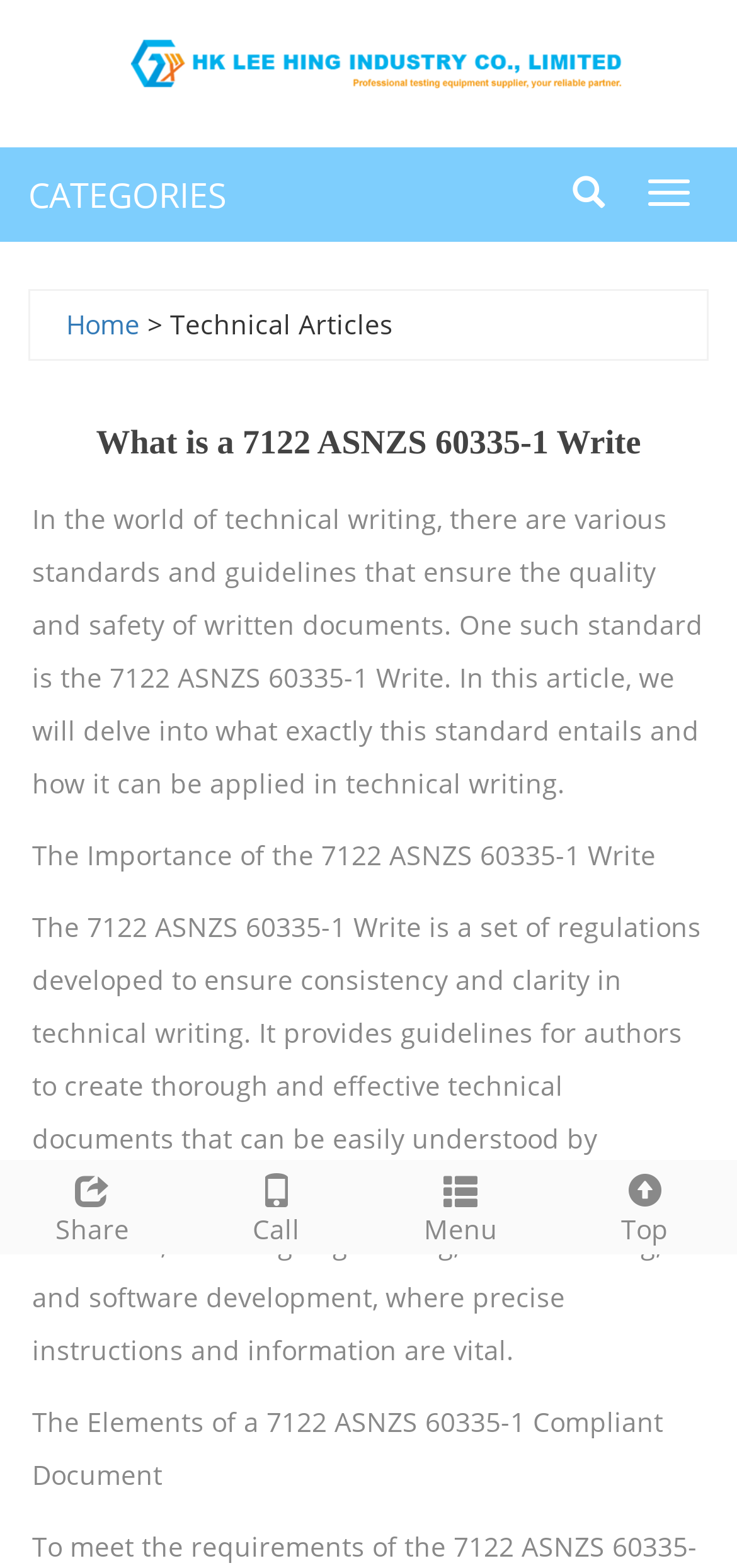What is the purpose of the 7122 ASNZS 60335-1 Write?
By examining the image, provide a one-word or phrase answer.

To ensure consistency and clarity in technical writing